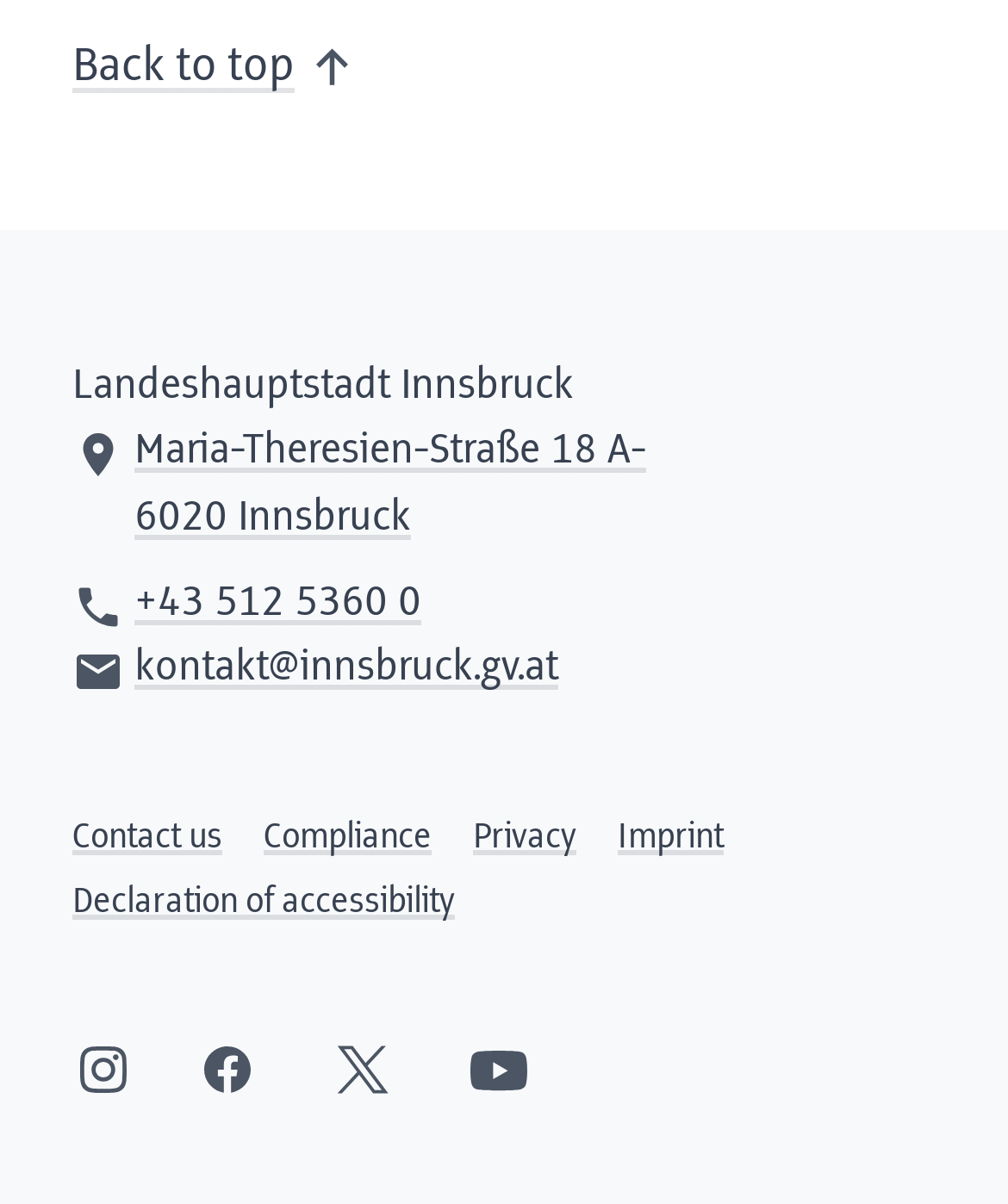Find and provide the bounding box coordinates for the UI element described with: "Back to top".

[0.072, 0.03, 0.354, 0.082]